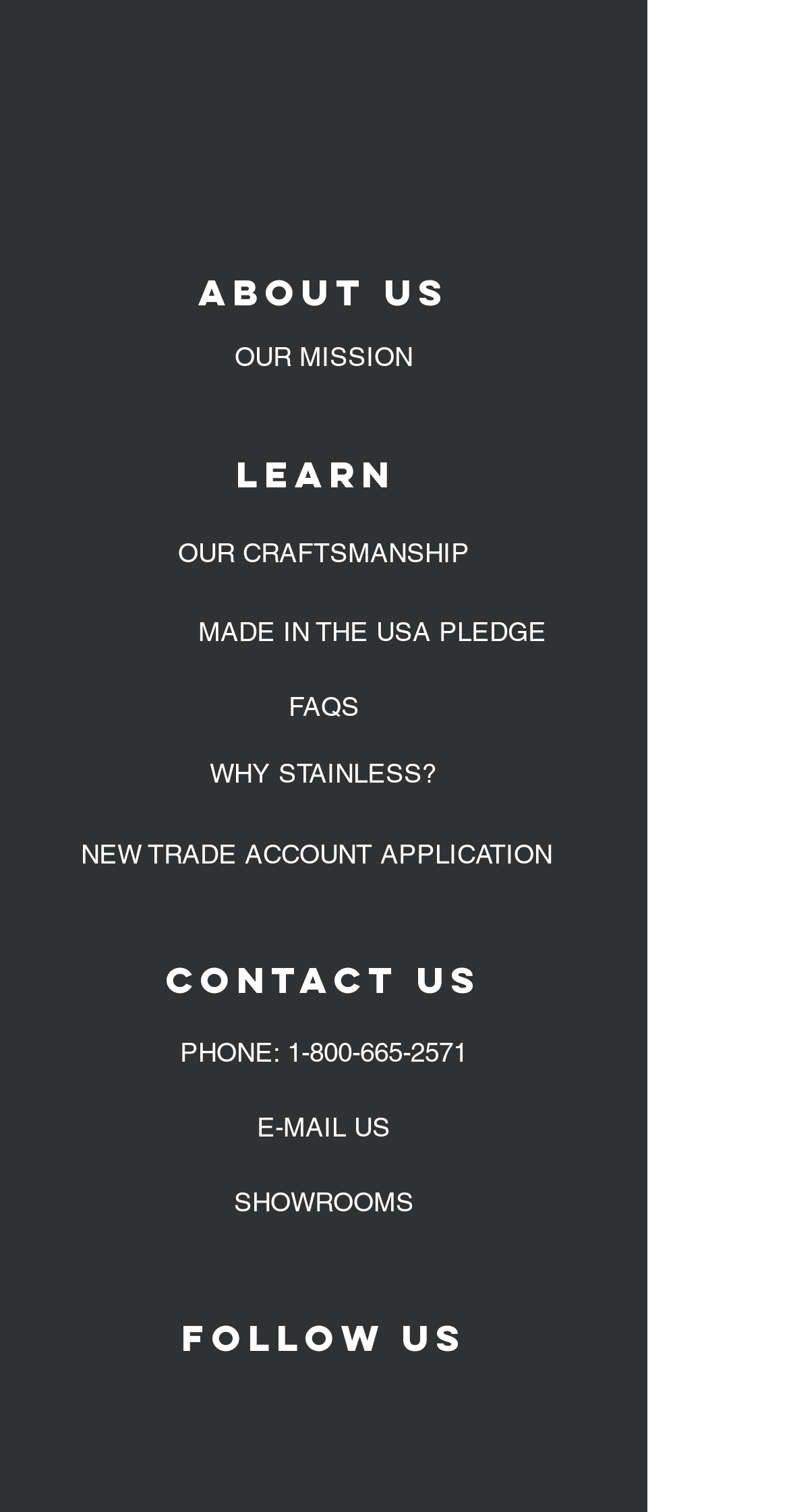Identify the bounding box of the HTML element described here: "WHY STAINLESS?". Provide the coordinates as four float numbers between 0 and 1: [left, top, right, bottom].

[0.238, 0.49, 0.579, 0.534]